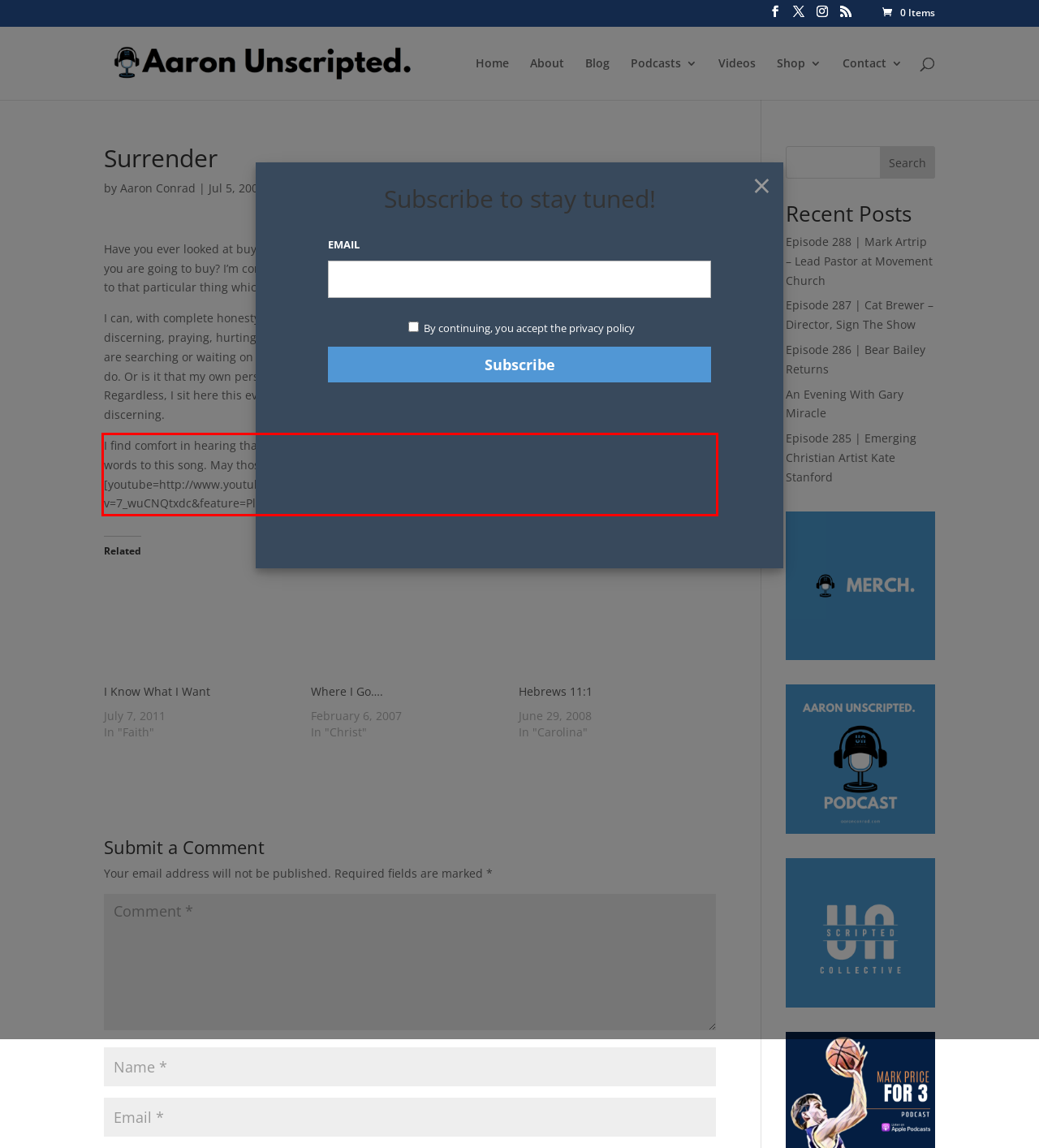You have a screenshot of a webpage, and there is a red bounding box around a UI element. Utilize OCR to extract the text within this red bounding box.

I find comfort in hearing that so many people are searching for Gods will in their life. I also find a peace in the words to this song. May those that read this that are on the same journey find it too. [youtube=http://www.youtube.com/watch?v=7_wuCNQtxdc&feature=PlayList&p=9285A673AA4A6D1E&playnext=1&playnext_from=PL&index=34]